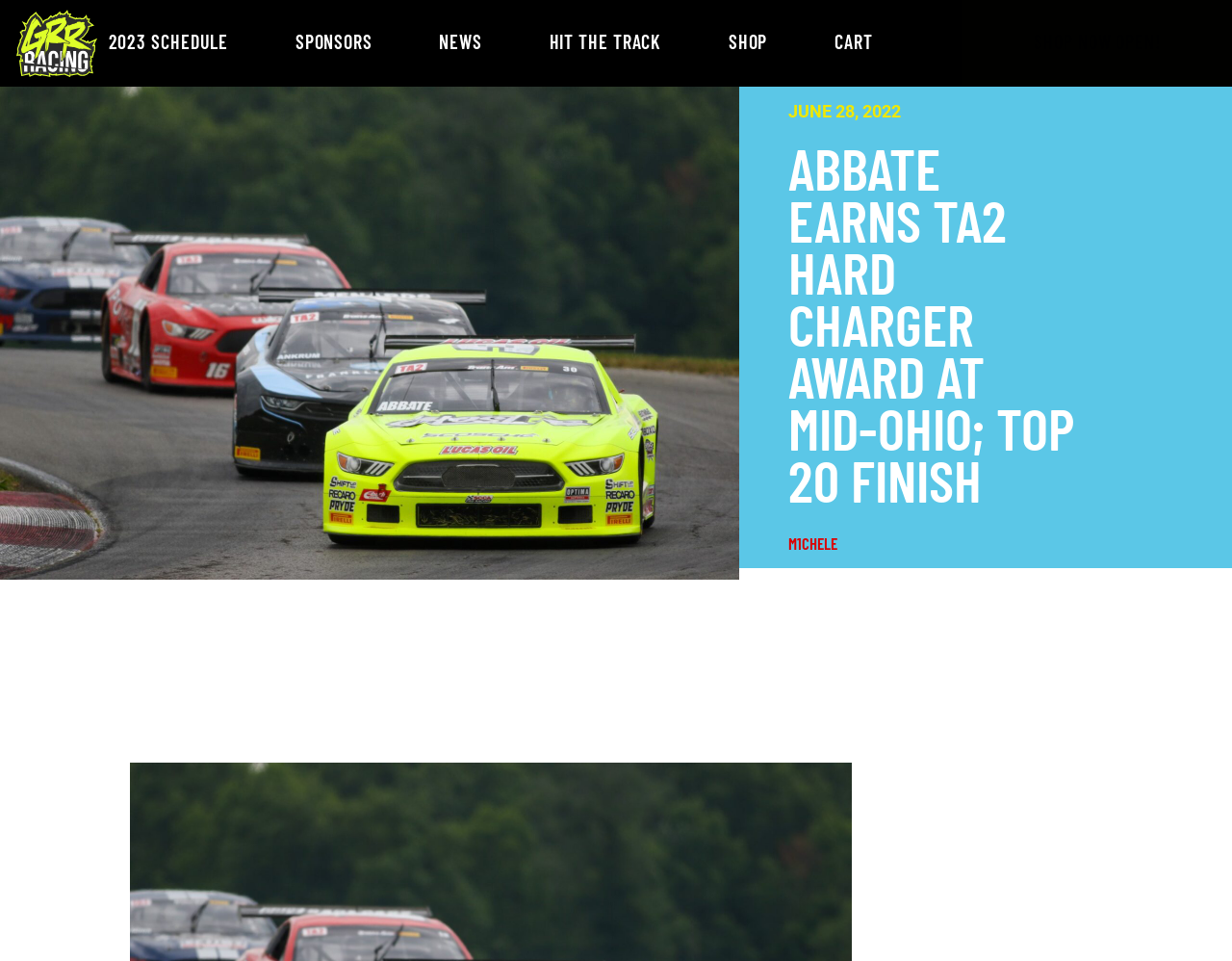Determine the bounding box coordinates for the clickable element required to fulfill the instruction: "Click the GRR logo". Provide the coordinates as four float numbers between 0 and 1, i.e., [left, top, right, bottom].

[0.0, 0.01, 0.092, 0.08]